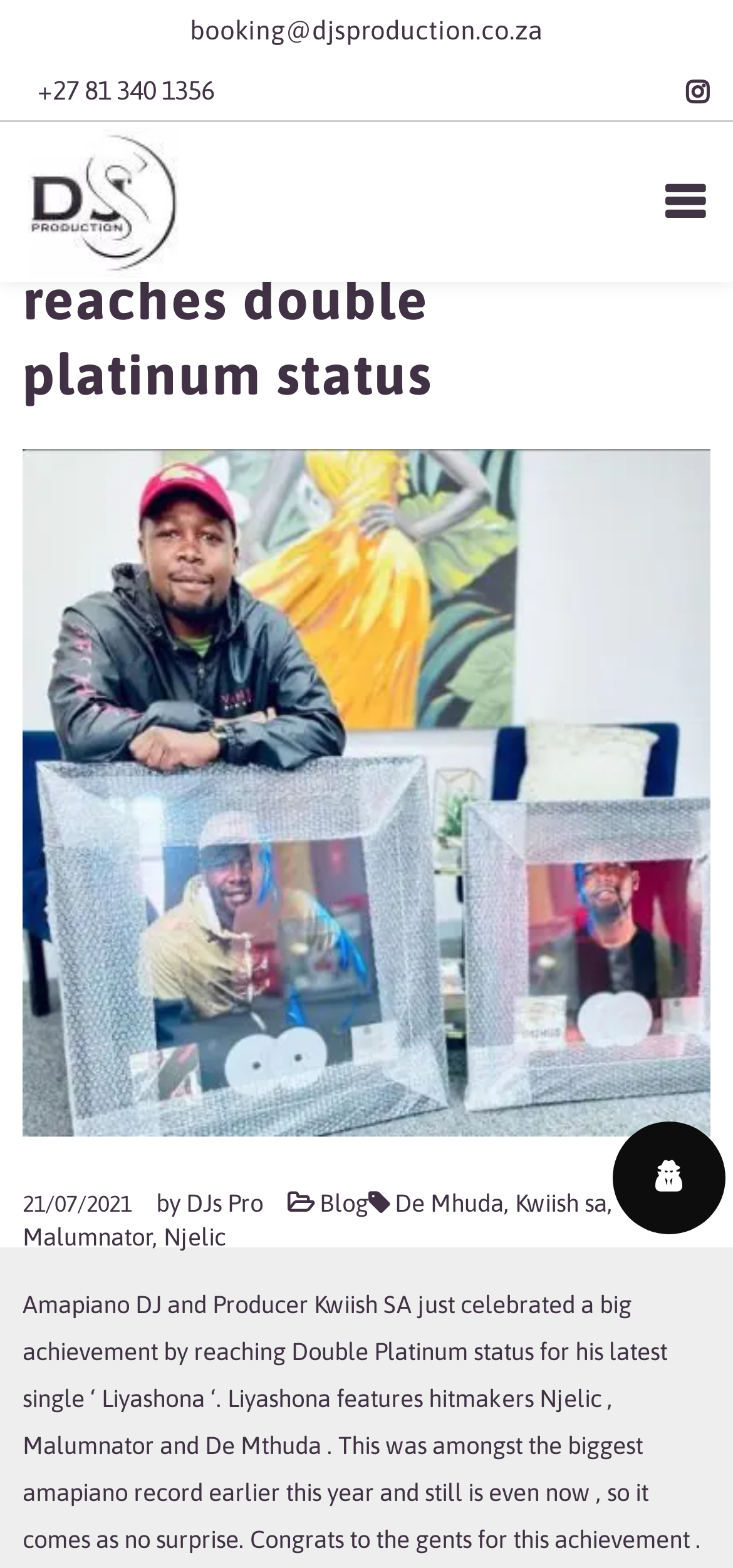Use a single word or phrase to answer the question: What is the date when the single Liyoshona reached double platinum status?

21/07/2021